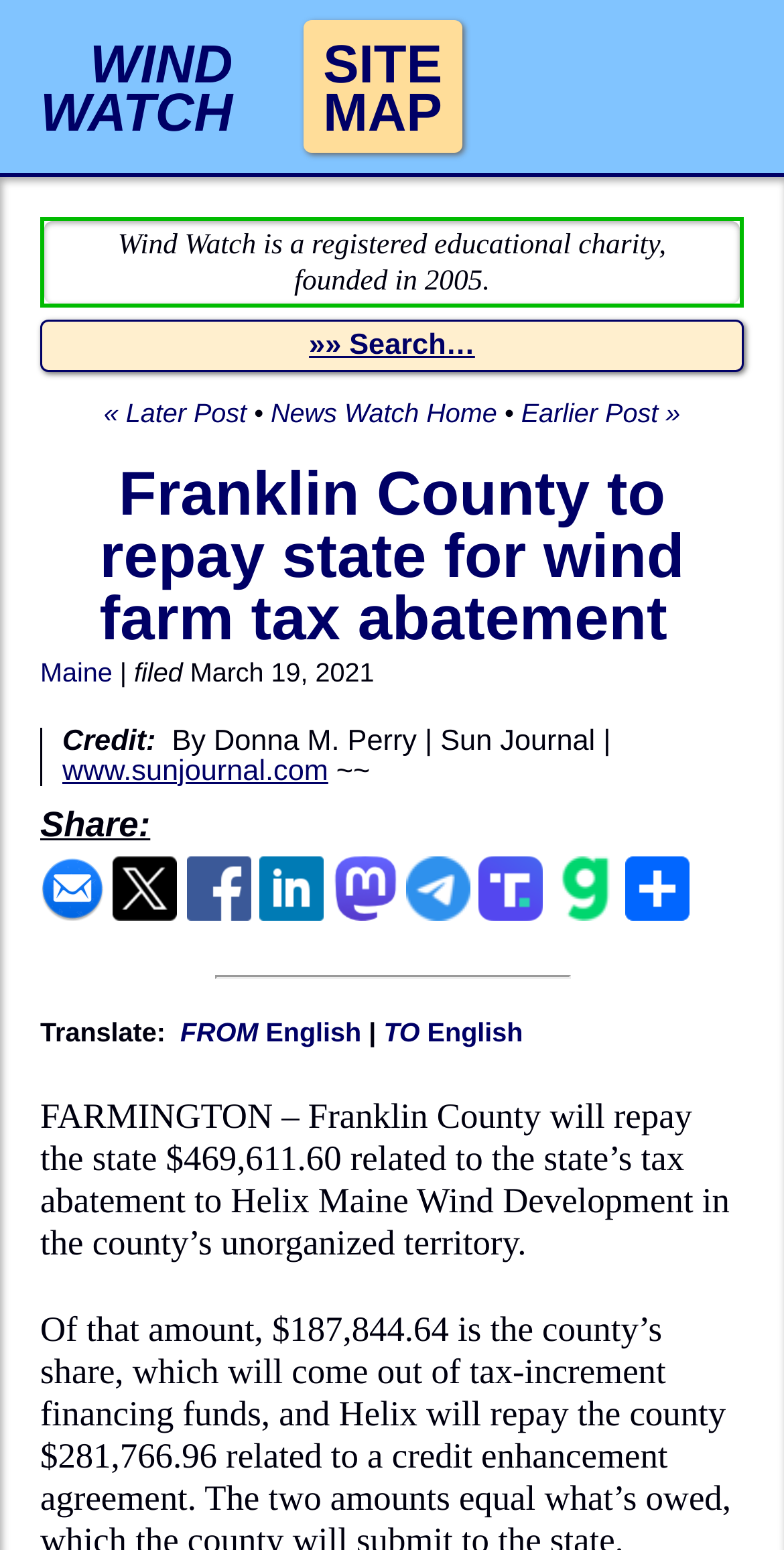Identify the bounding box coordinates of the region I need to click to complete this instruction: "Read the article about Franklin County".

[0.127, 0.296, 0.873, 0.421]